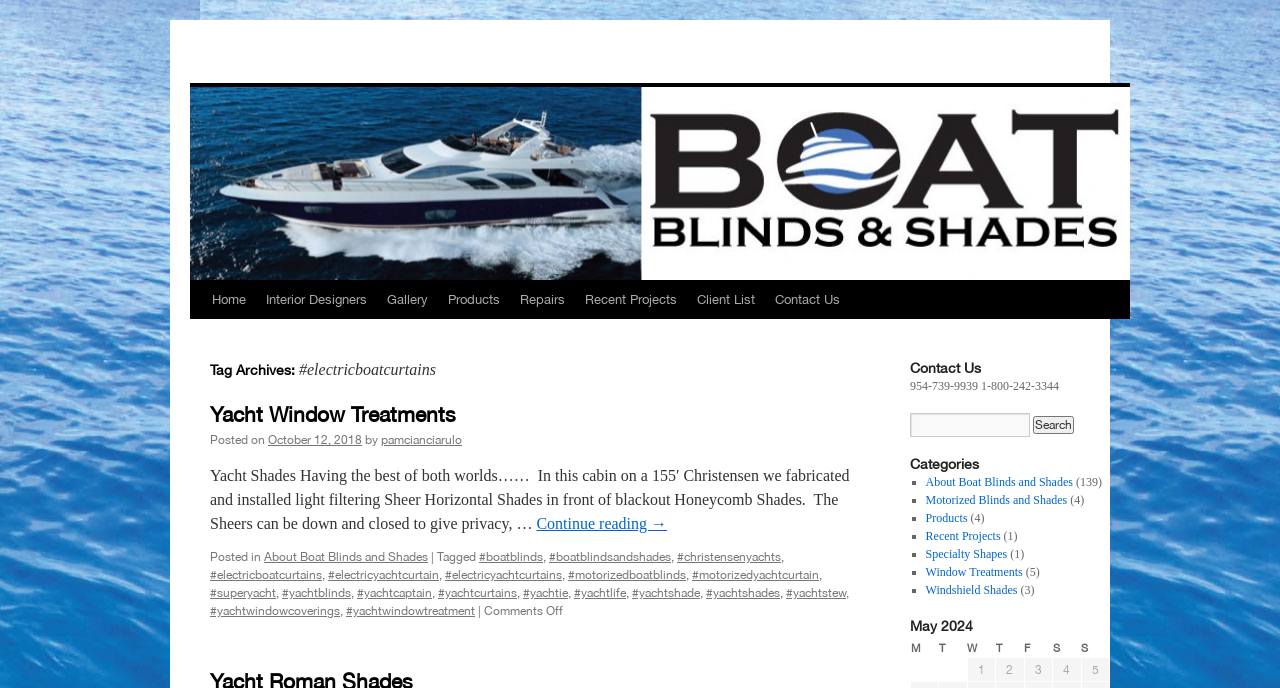What type of shades are mentioned in the blog post?
Refer to the image and answer the question using a single word or phrase.

Sheer Horizontal Shades